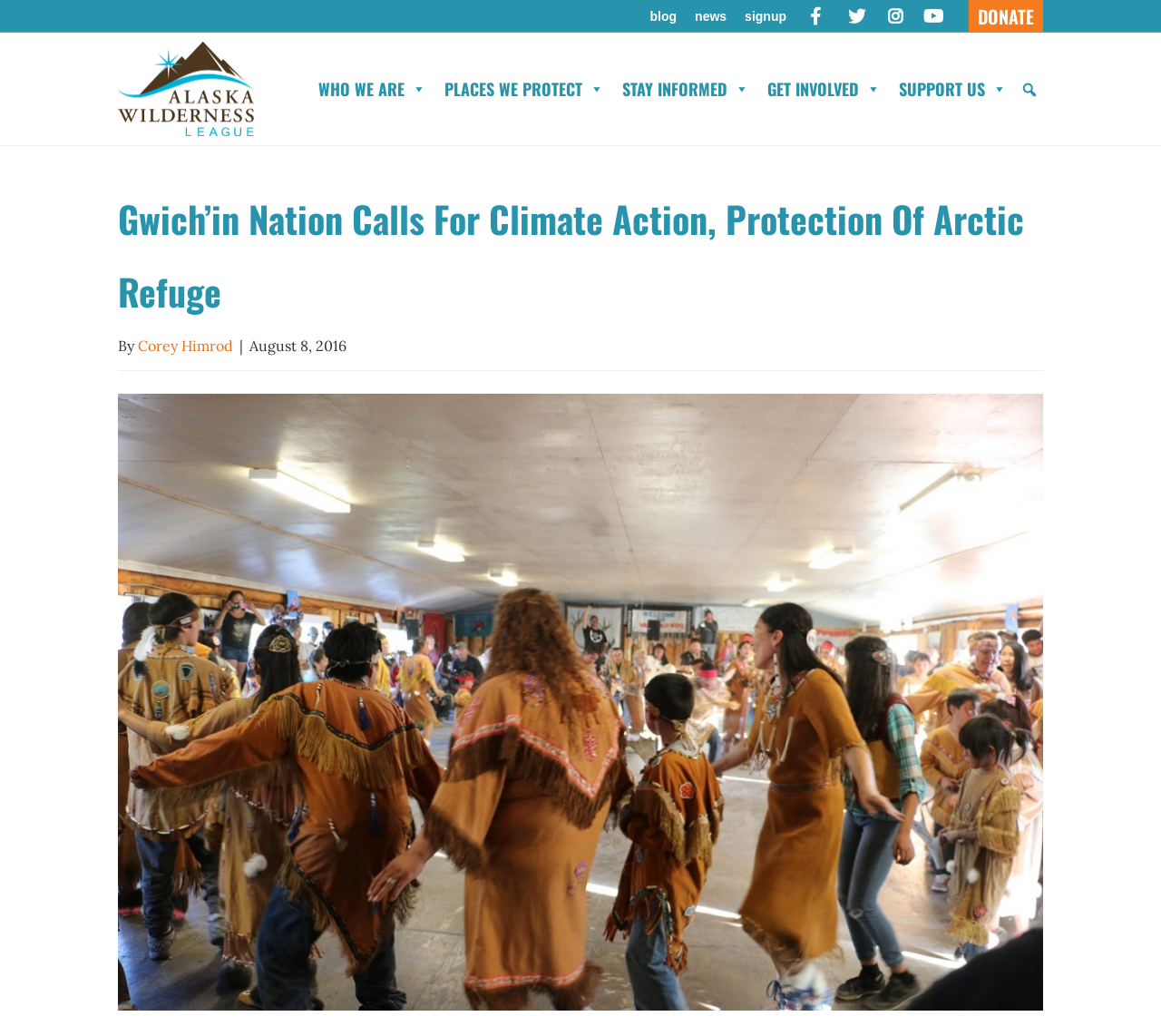Please use the details from the image to answer the following question comprehensively:
What social media platforms are linked?

I found the answer by examining the top navigation bar, where the social media links are listed.